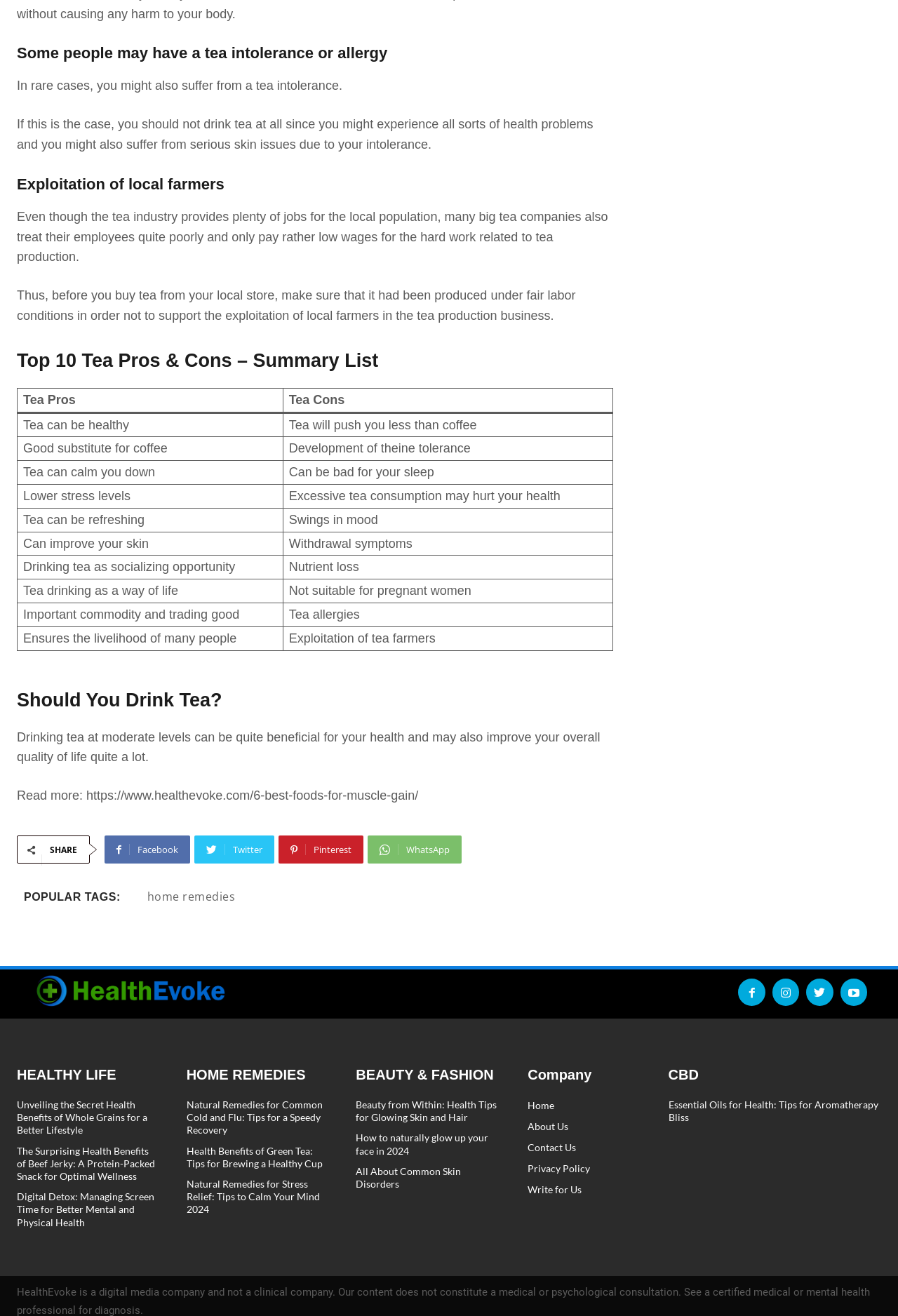Please answer the following question using a single word or phrase: 
What is the category of the article 'Unveiling the Secret Health Benefits of Whole Grains for a Better Lifestyle'?

HEALTHY LIFE